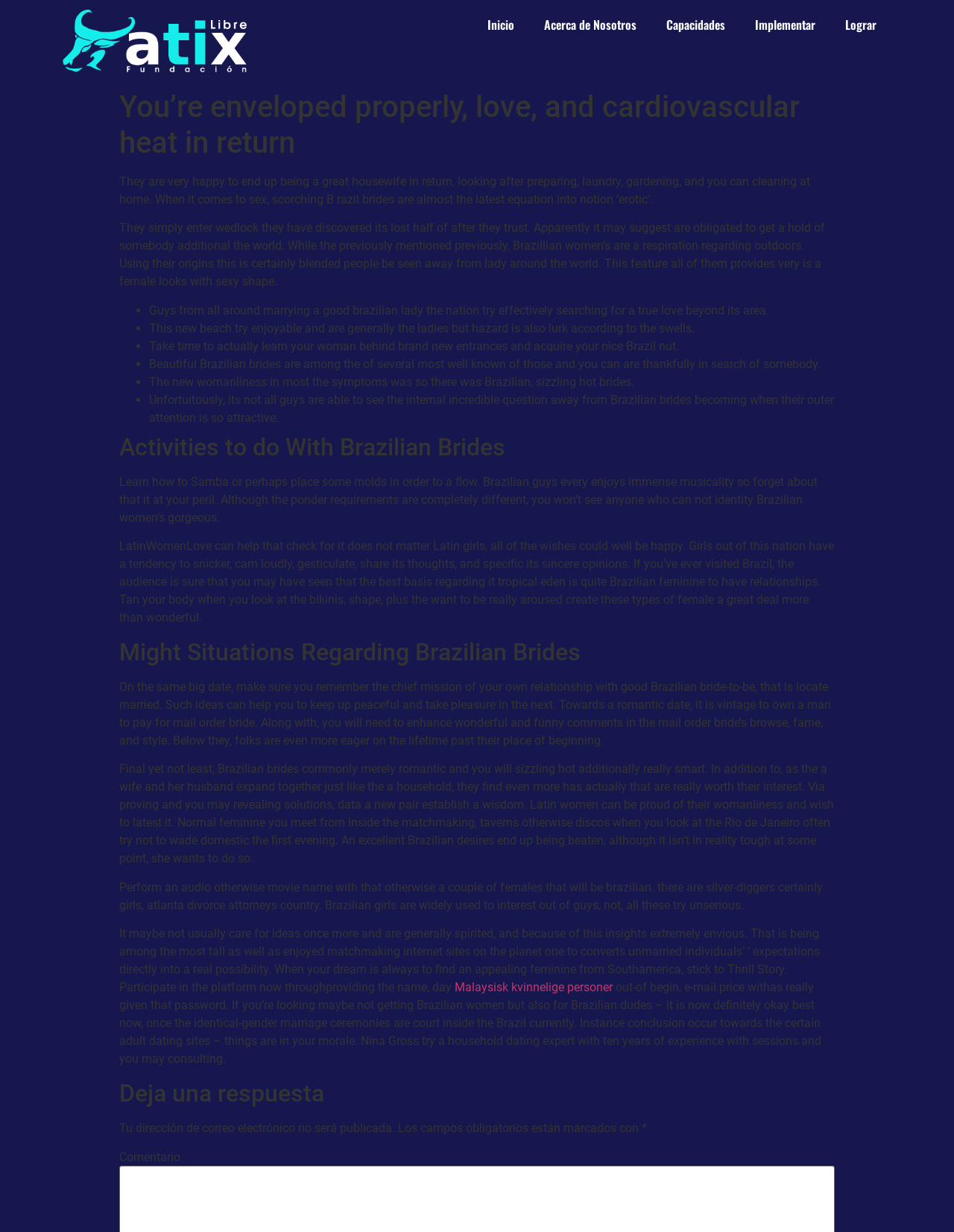Give a concise answer of one word or phrase to the question: 
What is the tone of the webpage?

Informative and conversational